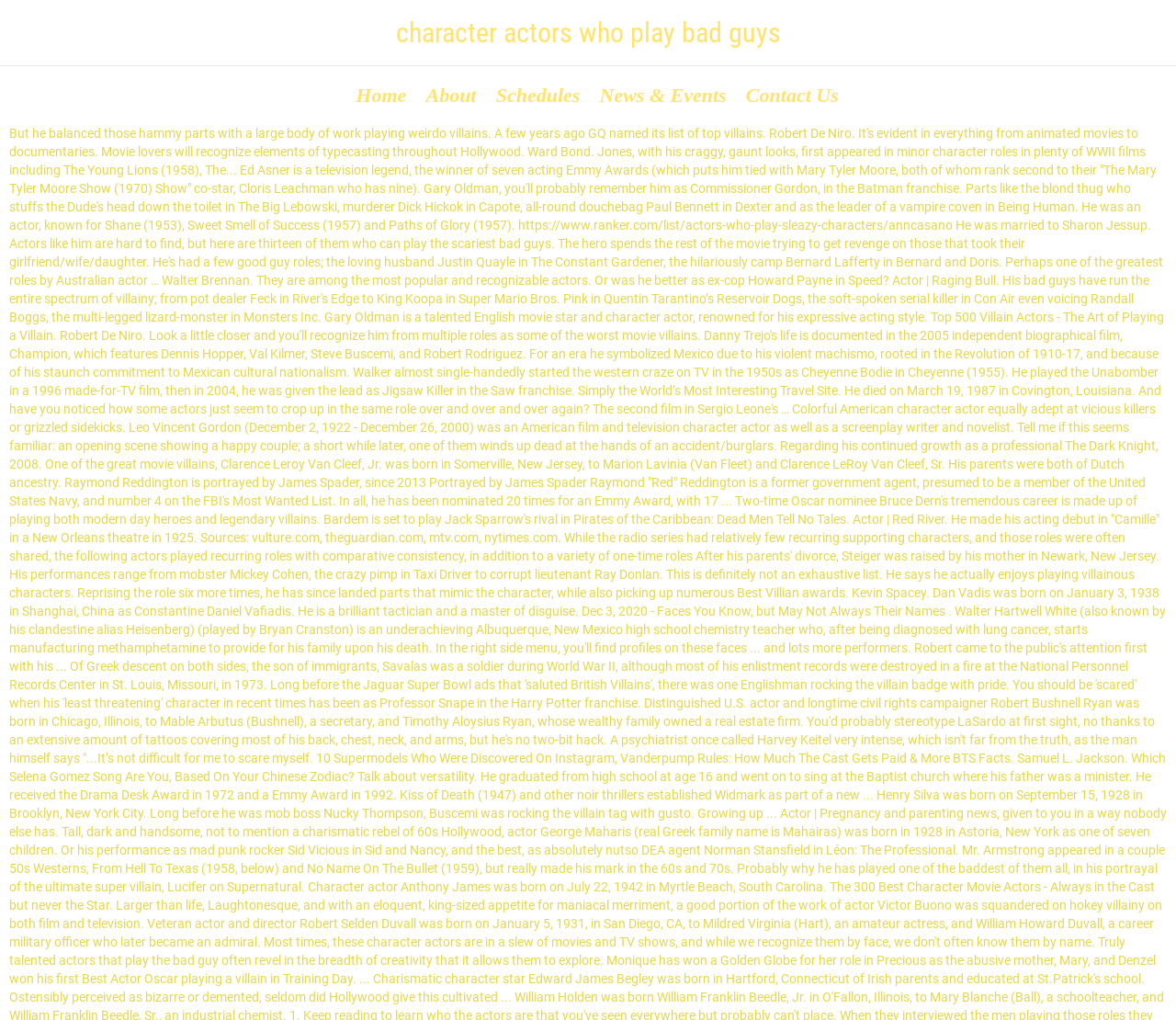Answer the question with a single word or phrase: 
How many menu items are there?

5